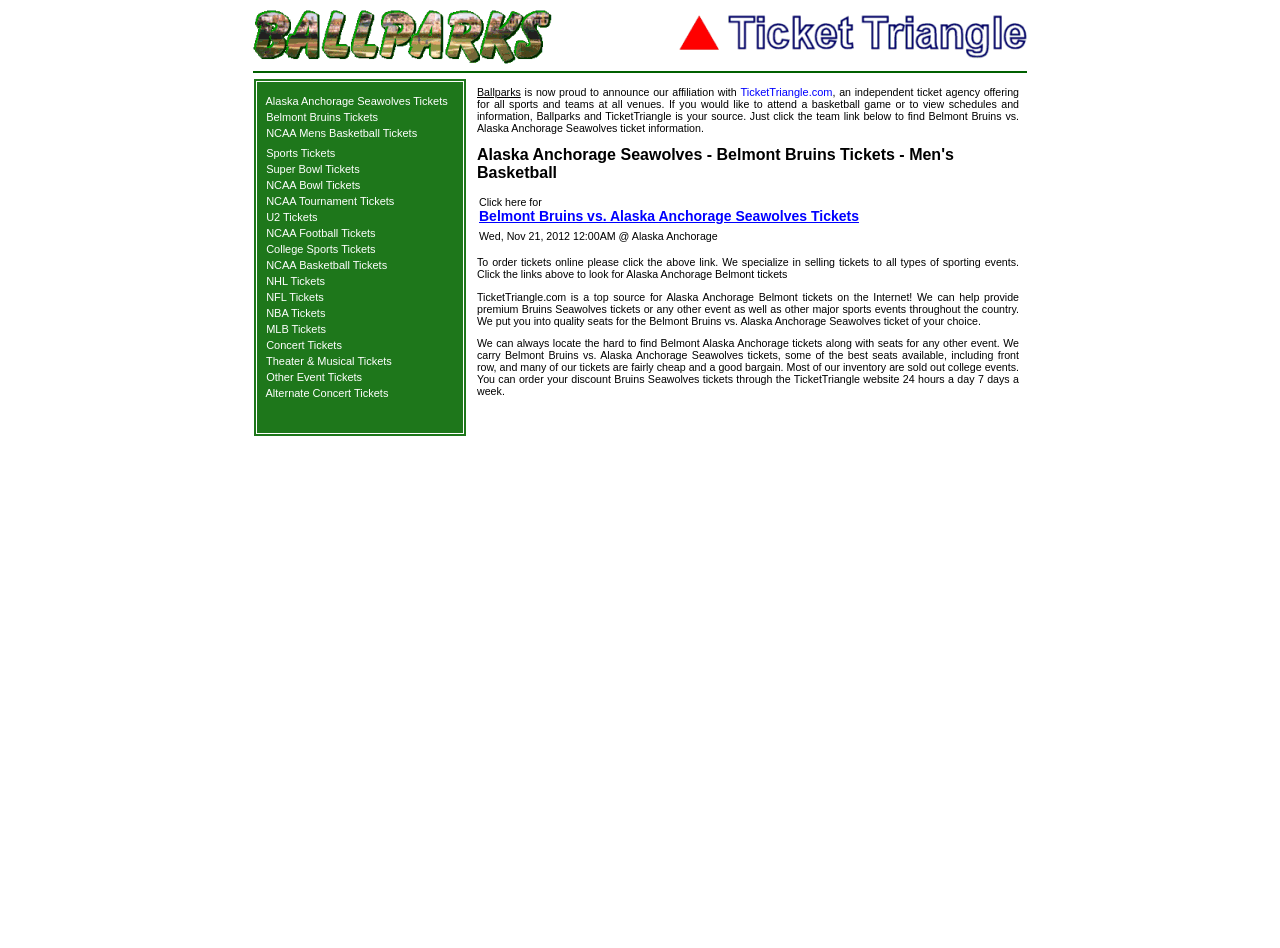Using the provided element description "TicketTriangle.com", determine the bounding box coordinates of the UI element.

[0.578, 0.091, 0.65, 0.103]